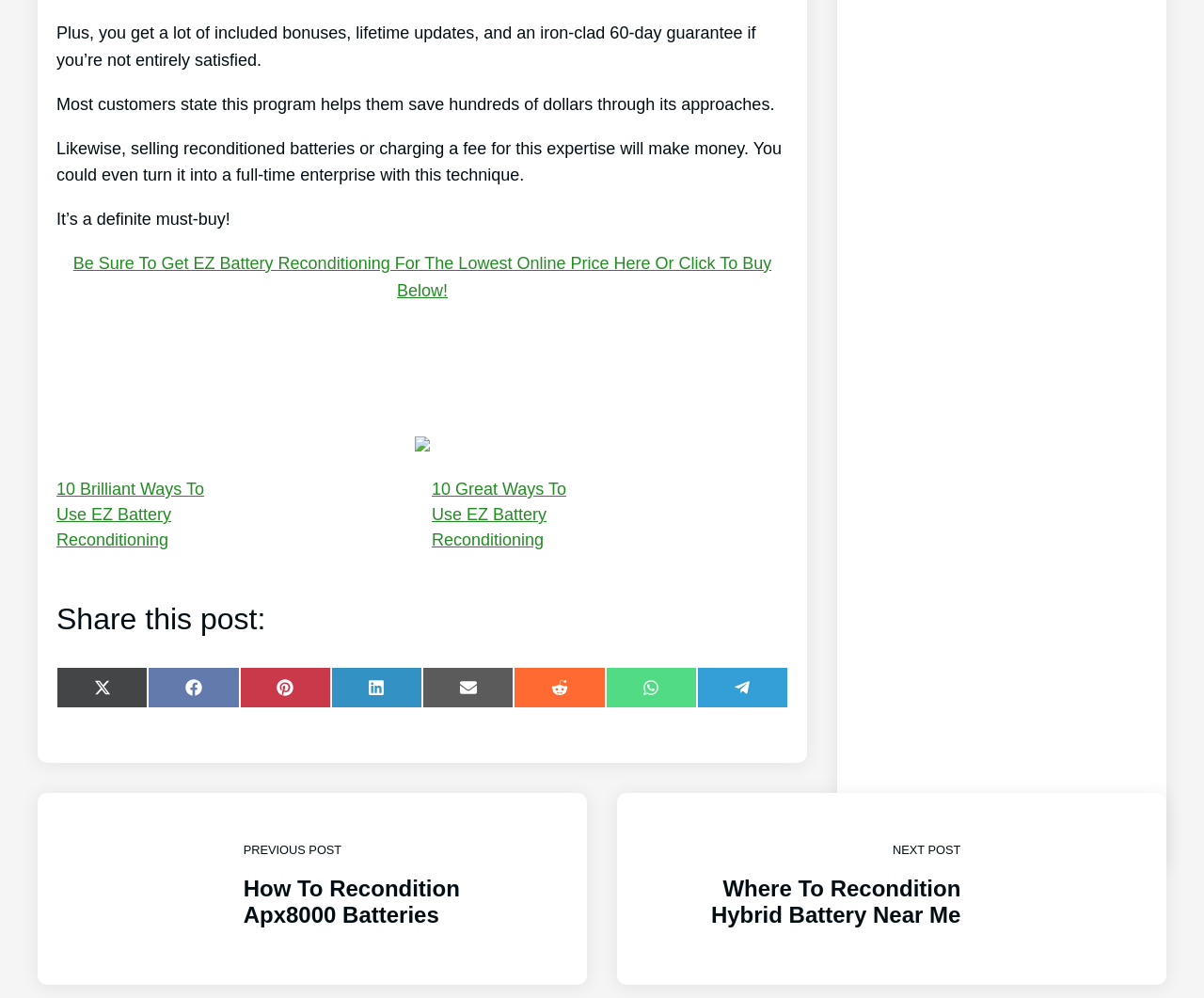Identify the bounding box coordinates of the element to click to follow this instruction: 'Share this post on Twitter'. Ensure the coordinates are four float values between 0 and 1, provided as [left, top, right, bottom].

[0.047, 0.668, 0.123, 0.71]